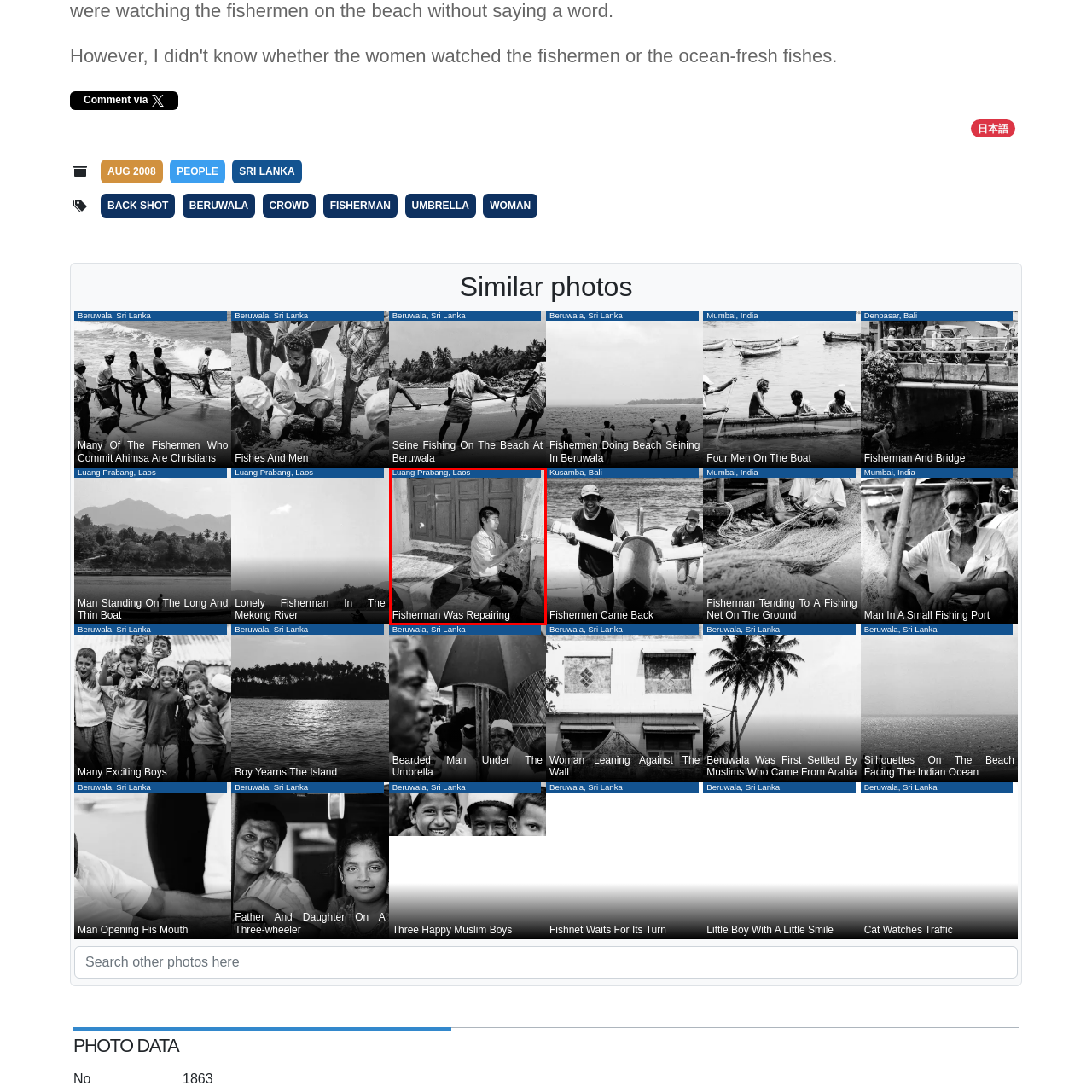What is the backdrop of the scene? Focus on the image highlighted by the red bounding box and respond with a single word or a brief phrase.

rustic wooden shutters